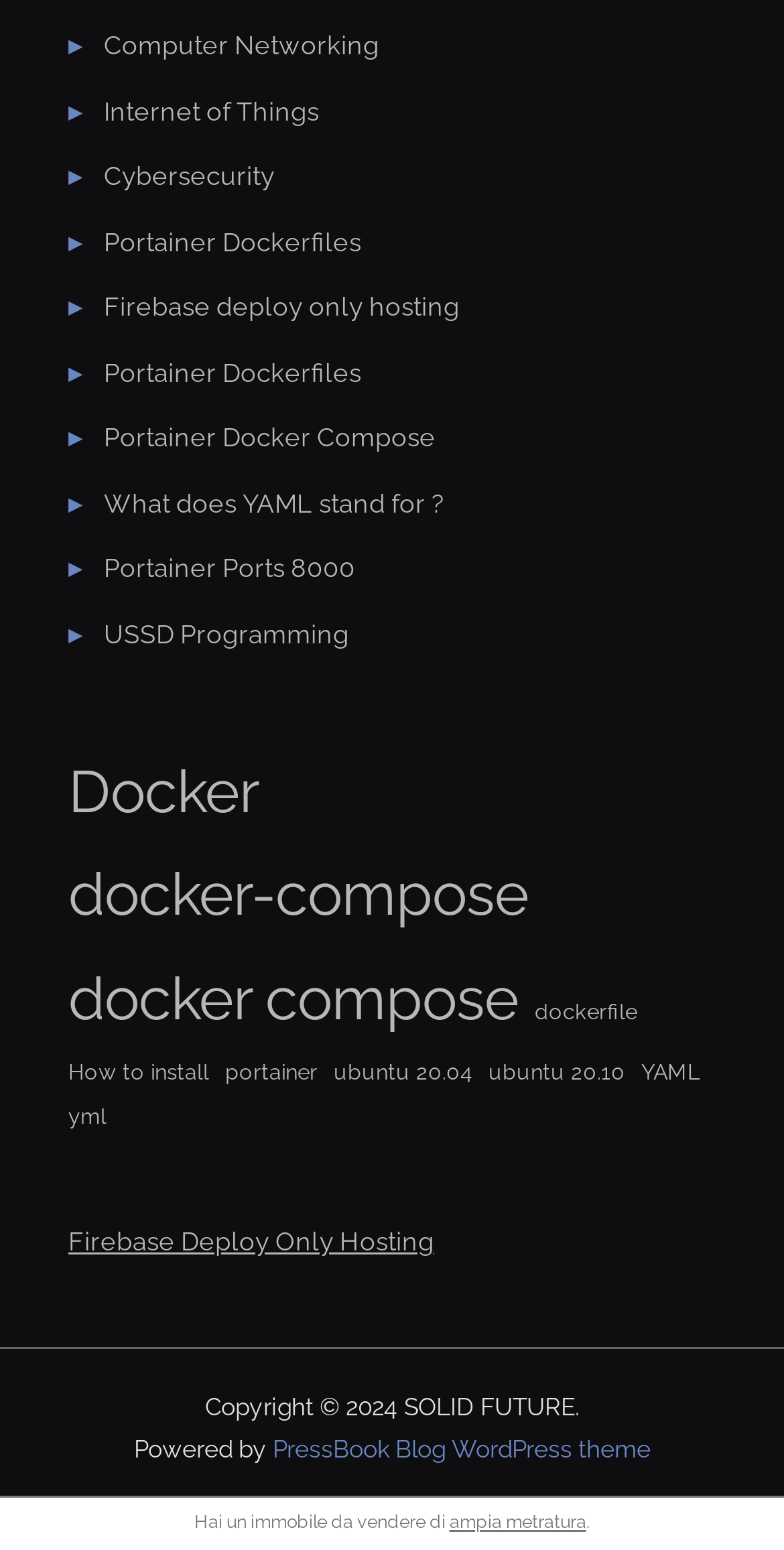Using the description: "Firebase Deploy Only Hosting", identify the bounding box of the corresponding UI element in the screenshot.

[0.087, 0.792, 0.554, 0.811]